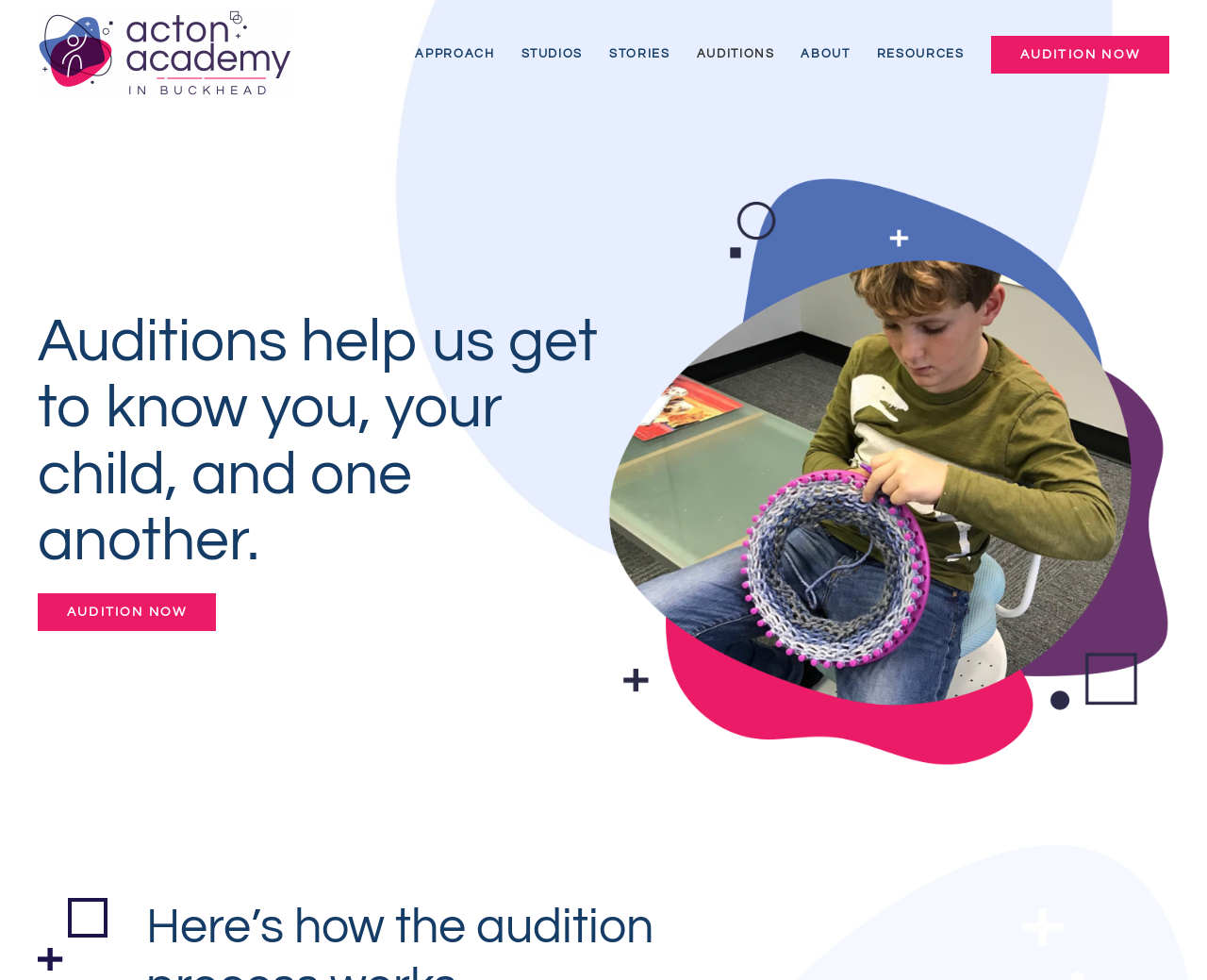Find the bounding box coordinates of the clickable area required to complete the following action: "audition now".

[0.031, 0.606, 0.179, 0.644]